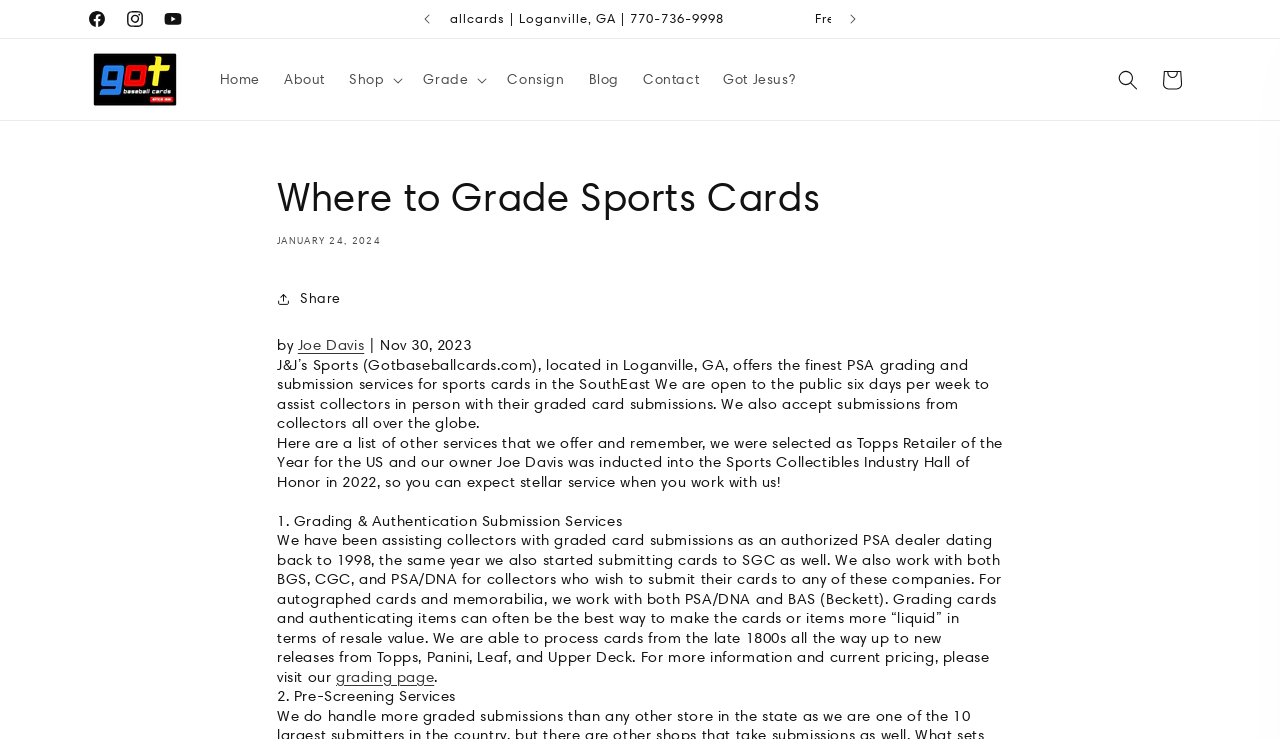Generate a detailed explanation of the webpage's features and information.

The webpage is about GotBaseballCards, a sports card grading and submission service located in Loganville, GA. At the top of the page, there are three social media links to Facebook, Instagram, and YouTube, aligned horizontally. Below these links, there is an announcement bar with a carousel feature, containing three announcements. Each announcement has a "Previous" and "Next" button to navigate through them. The first announcement displays the company's contact information, including their address and phone number.

To the right of the announcement bar, there is a logo of GotBaseballCards, which is also a link to the homepage. Below the logo, there is a navigation menu with links to "Home", "About", "Shop", "Grade", "Consign", "Blog", "Contact", and "Got Jesus?". The "Shop" and "Grade" links have dropdown menus.

On the right side of the page, there is a search button and a cart link. Below these elements, there is a main content section with a heading "Where to Grade Sports Cards". The content is divided into sections, including a brief introduction to the company, its services, and a list of other services offered. The introduction mentions that the company is open to the public six days a week and accepts submissions from collectors worldwide. The list of services includes grading and authentication submission services, pre-screening services, and more.

Throughout the page, there are several headings and paragraphs of text, providing detailed information about the company's services and features. There are also links to specific pages, such as the "grading page", which provides more information on the company's grading services.